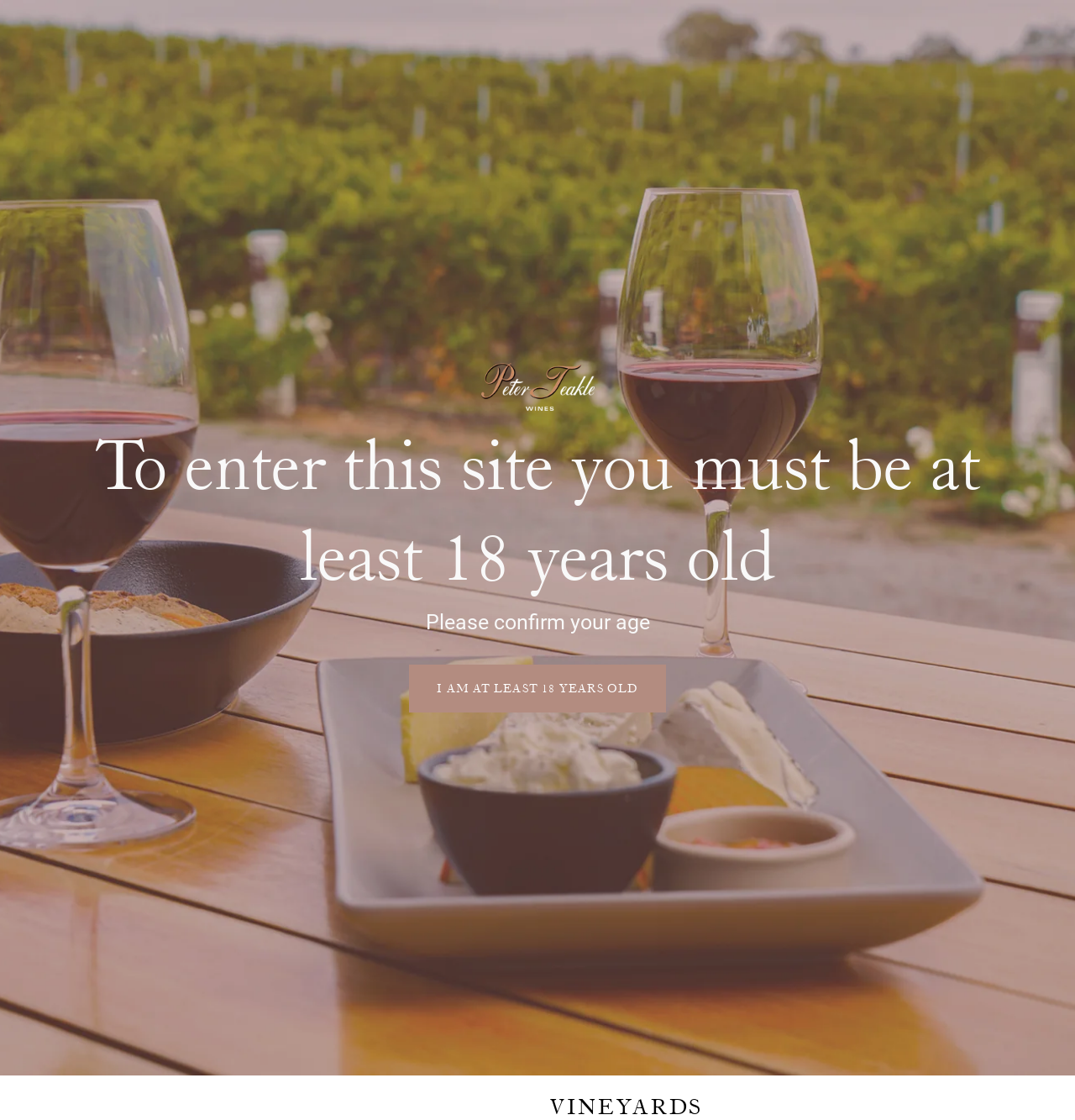Reply to the question with a single word or phrase:
What is the result of the 2023 growing and ripening season on the grapes?

Lovely balance and natural acidity